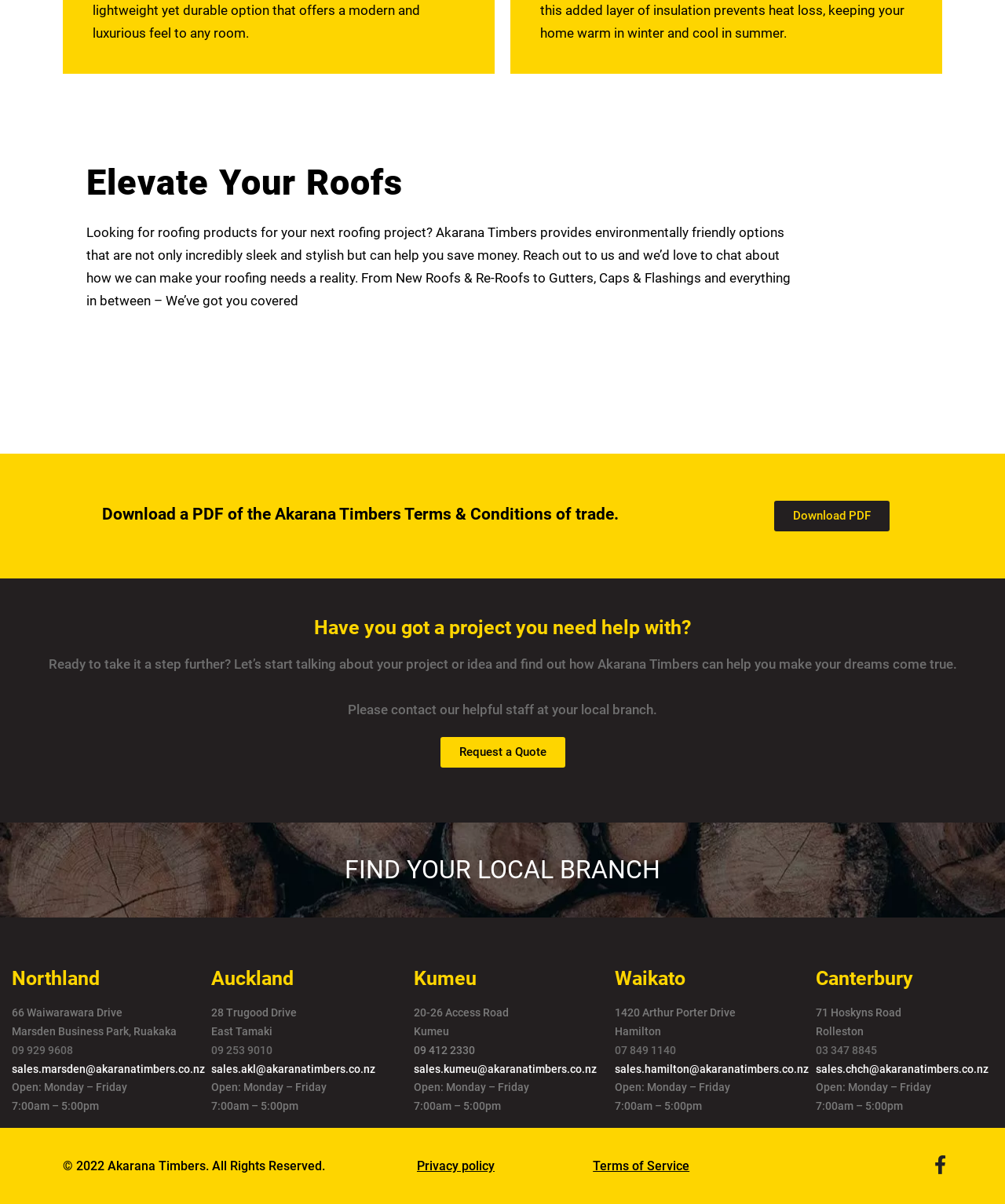Provide a brief response to the question below using one word or phrase:
How many local branches are listed on the webpage?

5